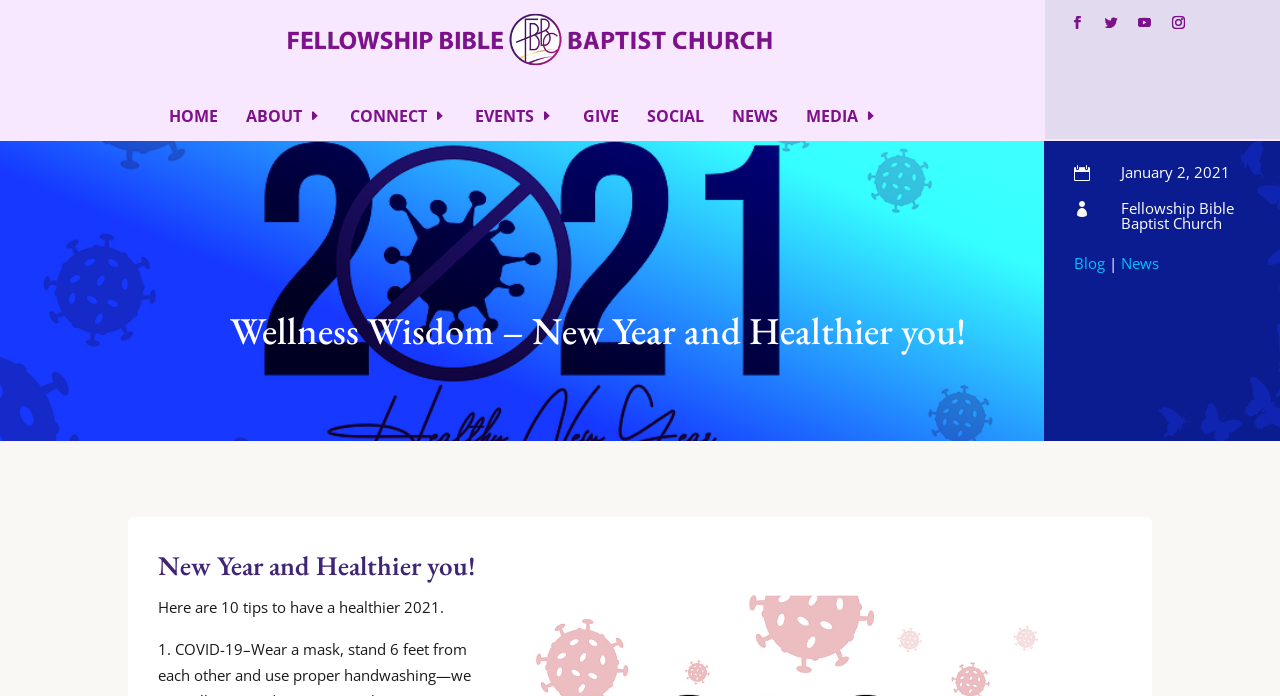Identify the bounding box coordinates of the clickable section necessary to follow the following instruction: "Click the GIVE link". The coordinates should be presented as four float numbers from 0 to 1, i.e., [left, top, right, bottom].

[0.455, 0.113, 0.483, 0.222]